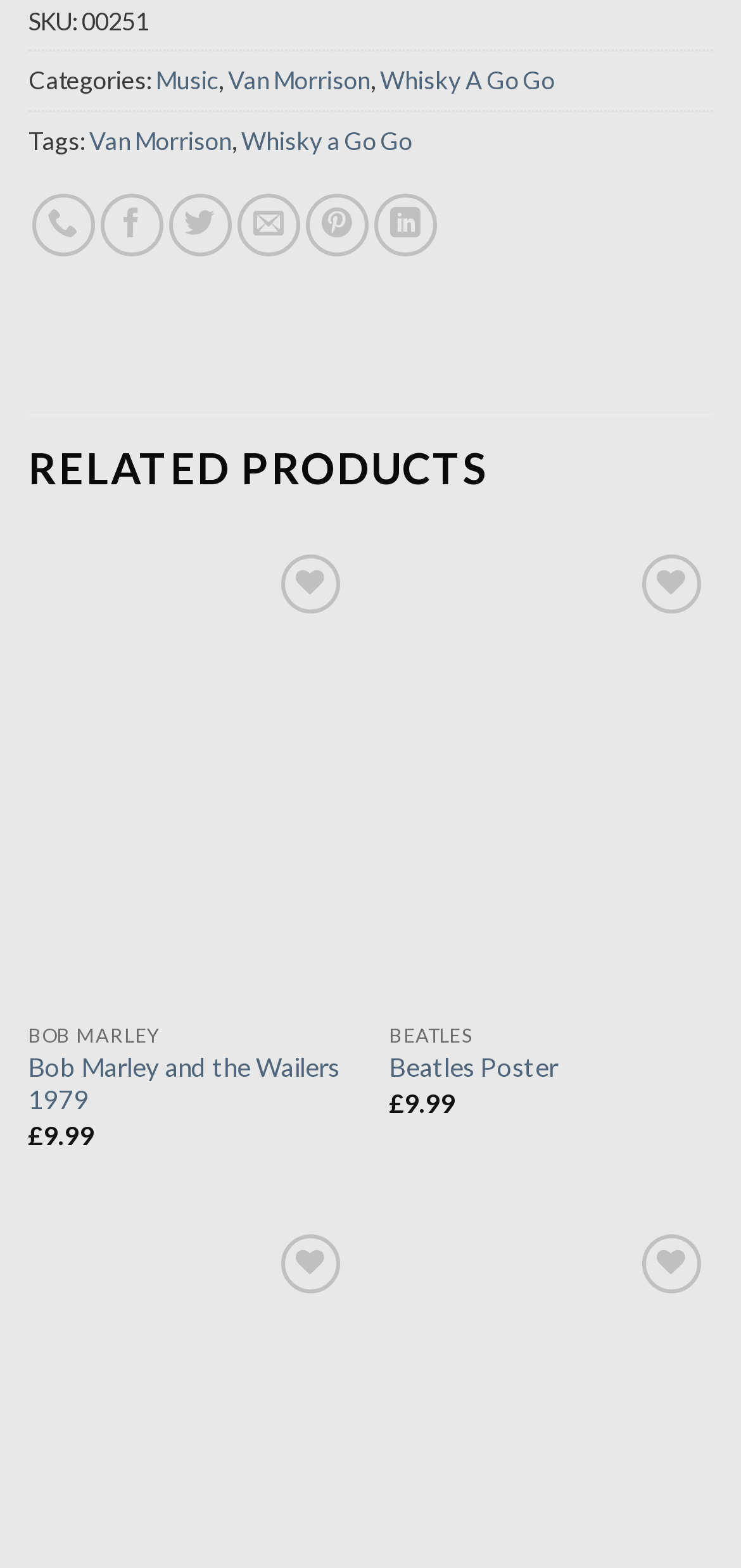Please identify the bounding box coordinates of the element on the webpage that should be clicked to follow this instruction: "View the 'Beatles Poster' product". The bounding box coordinates should be given as four float numbers between 0 and 1, formatted as [left, top, right, bottom].

[0.525, 0.671, 0.753, 0.693]